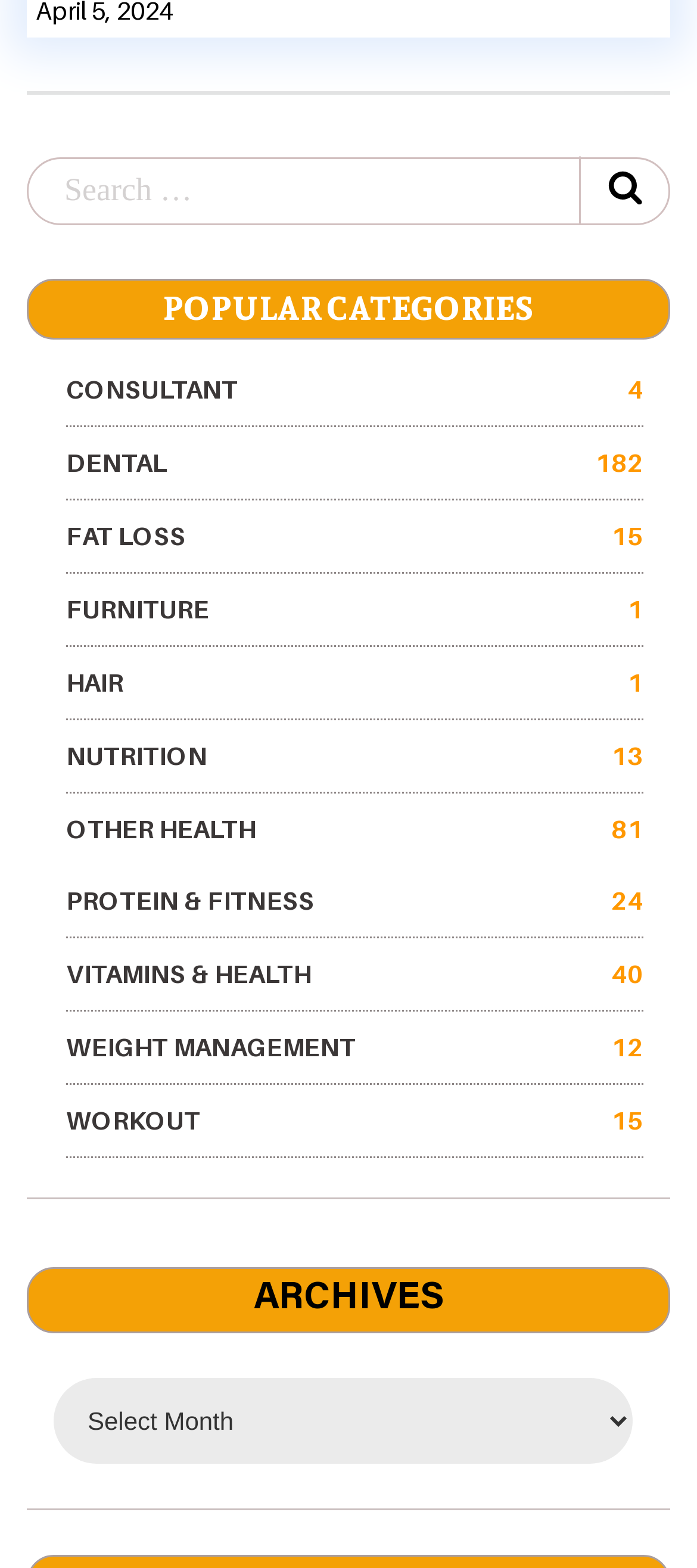Can you identify the bounding box coordinates of the clickable region needed to carry out this instruction: 'select an option from the combobox'? The coordinates should be four float numbers within the range of 0 to 1, stated as [left, top, right, bottom].

[0.077, 0.879, 0.908, 0.933]